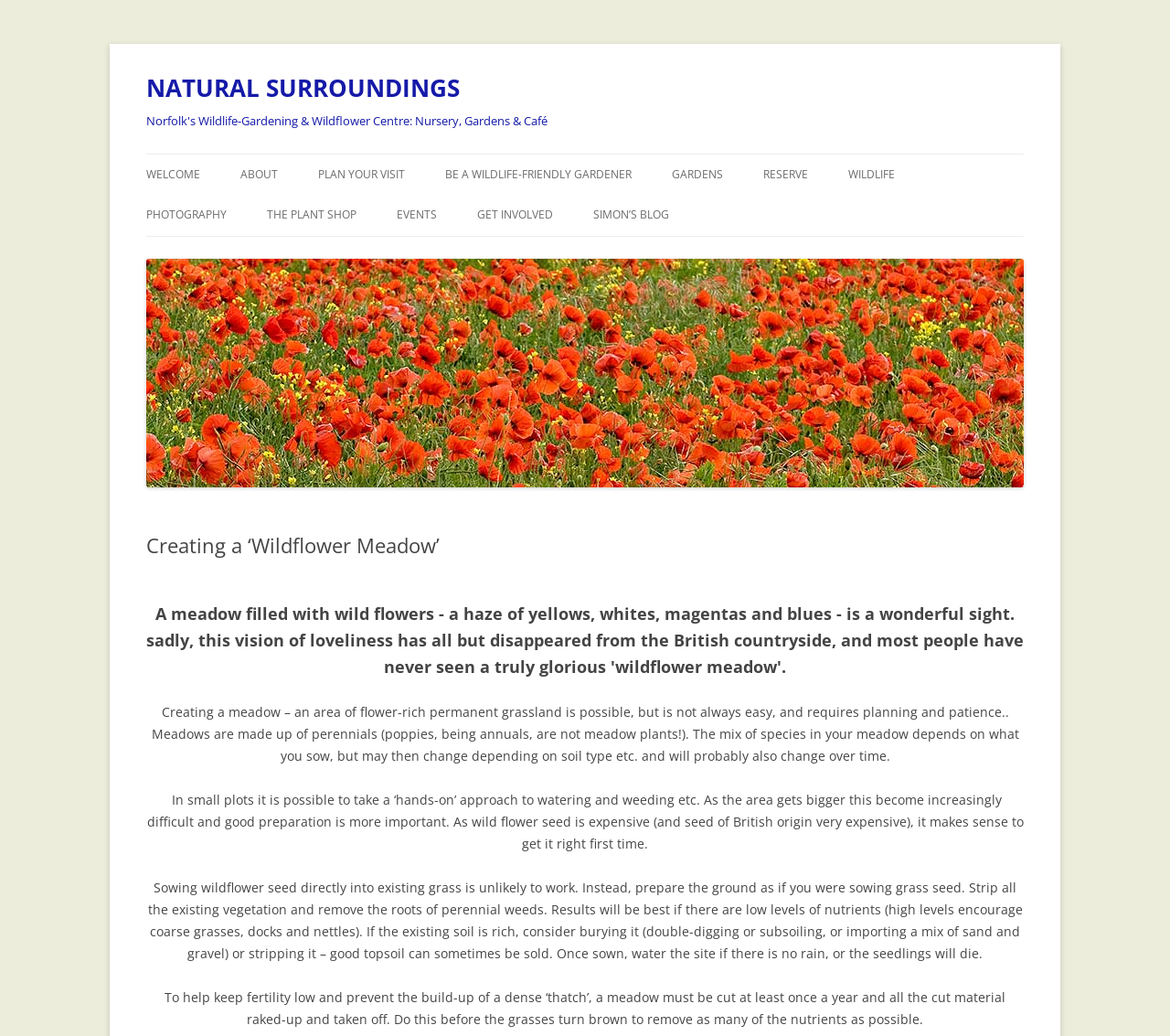Give a detailed account of the webpage, highlighting key information.

The webpage is about creating a wildflower meadow, specifically focused on Norfolk's Wildlife-Gardening & Wildflower Centre. At the top, there is a heading "NATURAL SURROUNDINGS" with a link to the same name. Below it, there is a longer heading that describes the centre as a nursery, gardens, and café.

On the top-left side, there is a navigation menu with links to various sections, including "WELCOME", "ABOUT", "PLAN YOUR VISIT", and others. These links are arranged horizontally, with "WELCOME" on the left and "WILDLIFE" on the right.

Below the navigation menu, there is a large section dedicated to the article "Creating a ‘Wildflower Meadow’". This section has a heading with the same title, followed by a descriptive paragraph about the beauty of wildflower meadows and their rarity in the British countryside.

The article continues with several paragraphs of text, discussing the challenges and requirements of creating a wildflower meadow, including planning, patience, and proper soil preparation. The text is divided into four sections, each discussing a different aspect of creating a meadow, such as sowing wildflower seed, preparing the ground, and maintaining the meadow.

On the top-right side, there is an image with the same title as the webpage, "NATURAL SURROUNDINGS". This image is likely a logo or a banner for the centre.